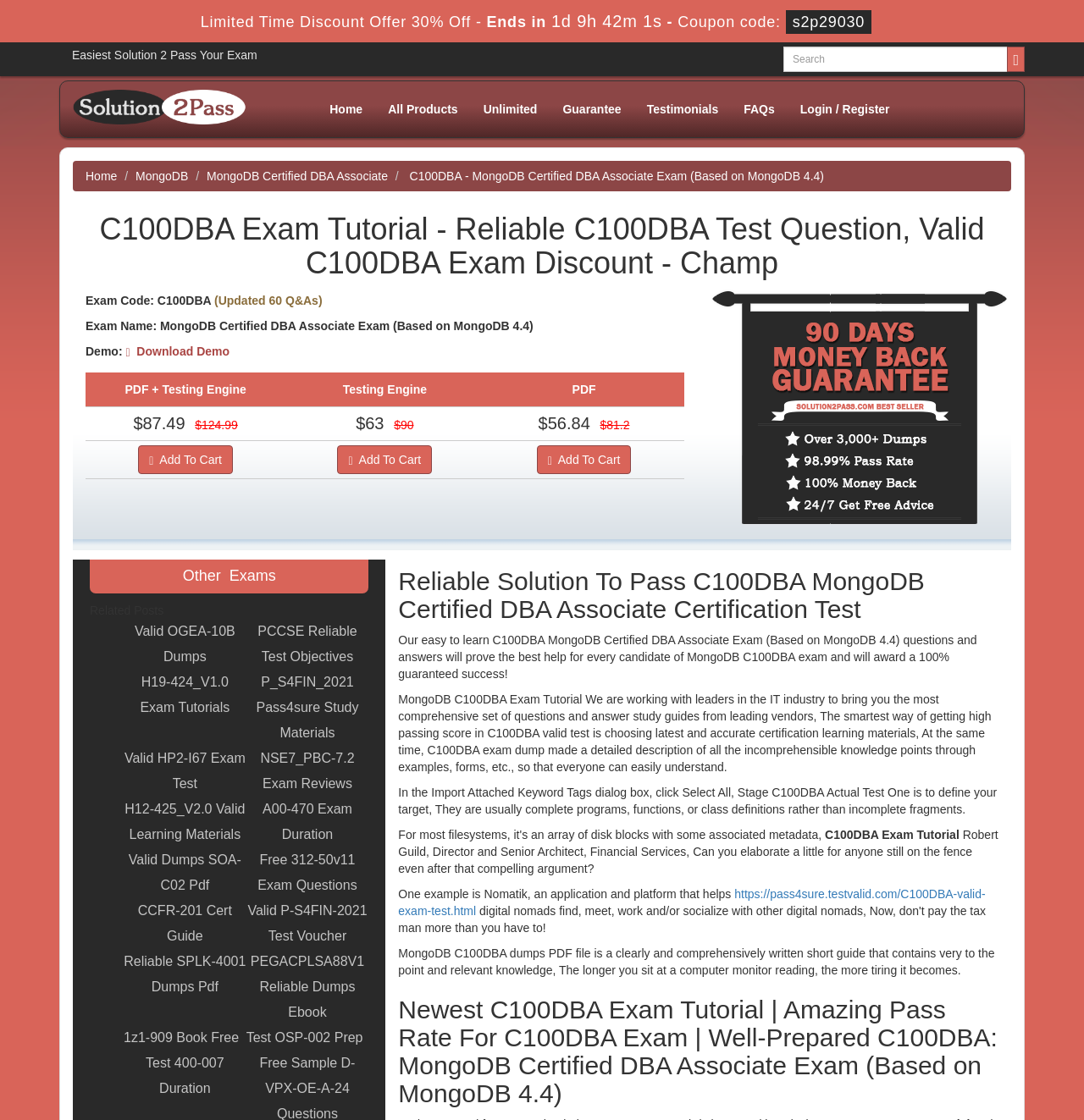Using the webpage screenshot, find the UI element described by name="query" placeholder="Search". Provide the bounding box coordinates in the format (top-left x, top-left y, bottom-right x, bottom-right y), ensuring all values are floating point numbers between 0 and 1.

[0.723, 0.042, 0.93, 0.064]